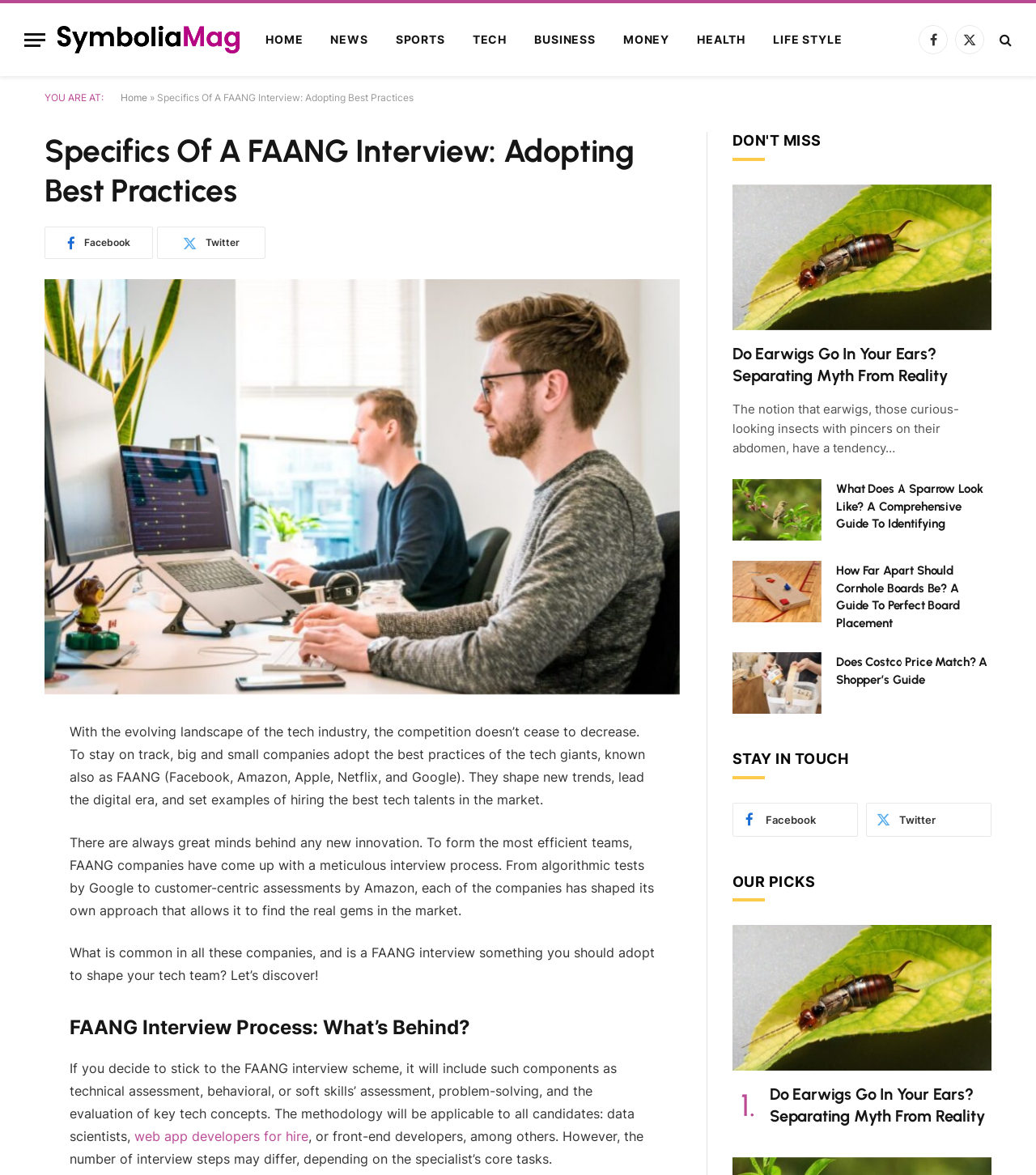Indicate the bounding box coordinates of the element that needs to be clicked to satisfy the following instruction: "Share the article on Facebook". The coordinates should be four float numbers between 0 and 1, i.e., [left, top, right, bottom].

[0.008, 0.645, 0.039, 0.673]